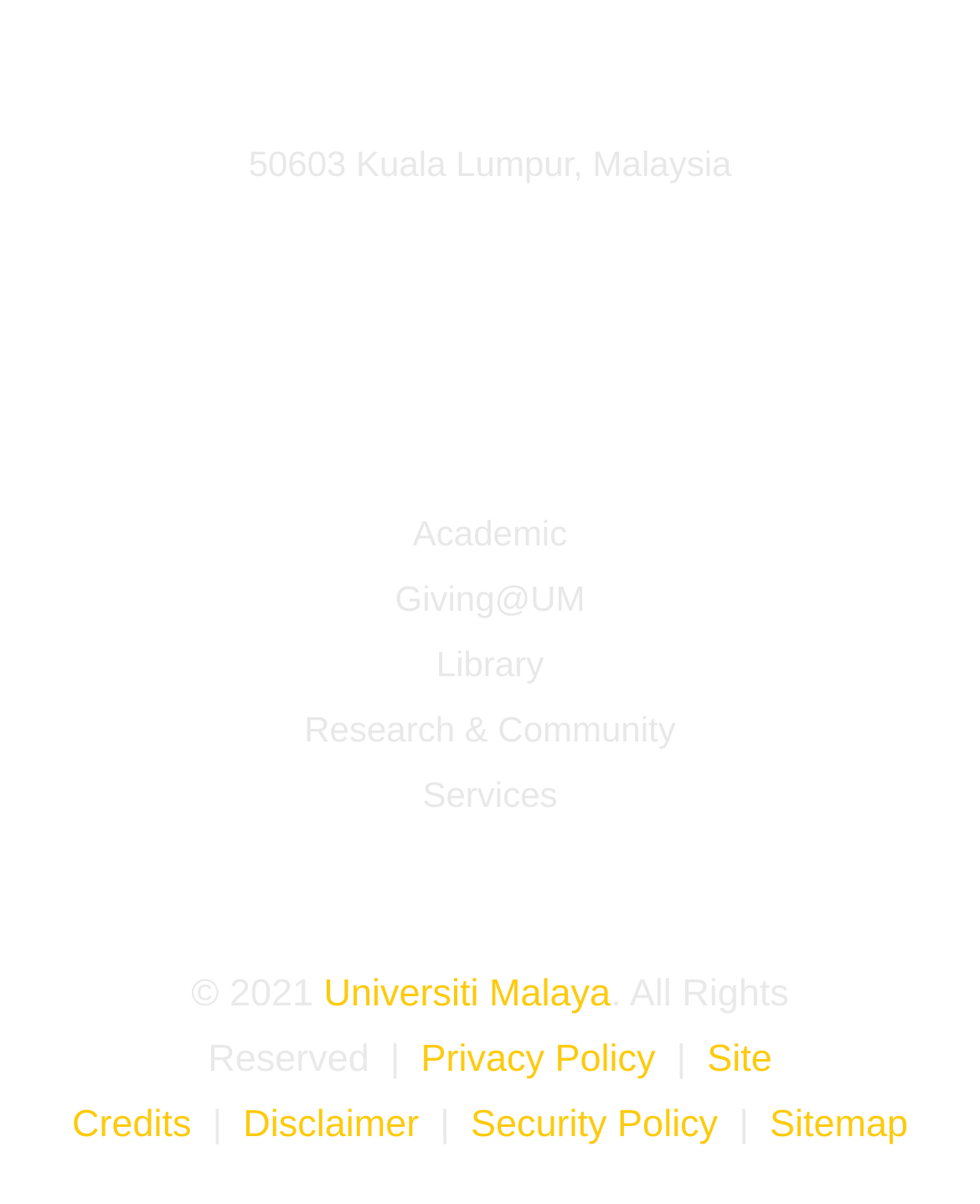Please specify the bounding box coordinates of the region to click in order to perform the following instruction: "View academic information".

[0.421, 0.415, 0.579, 0.469]